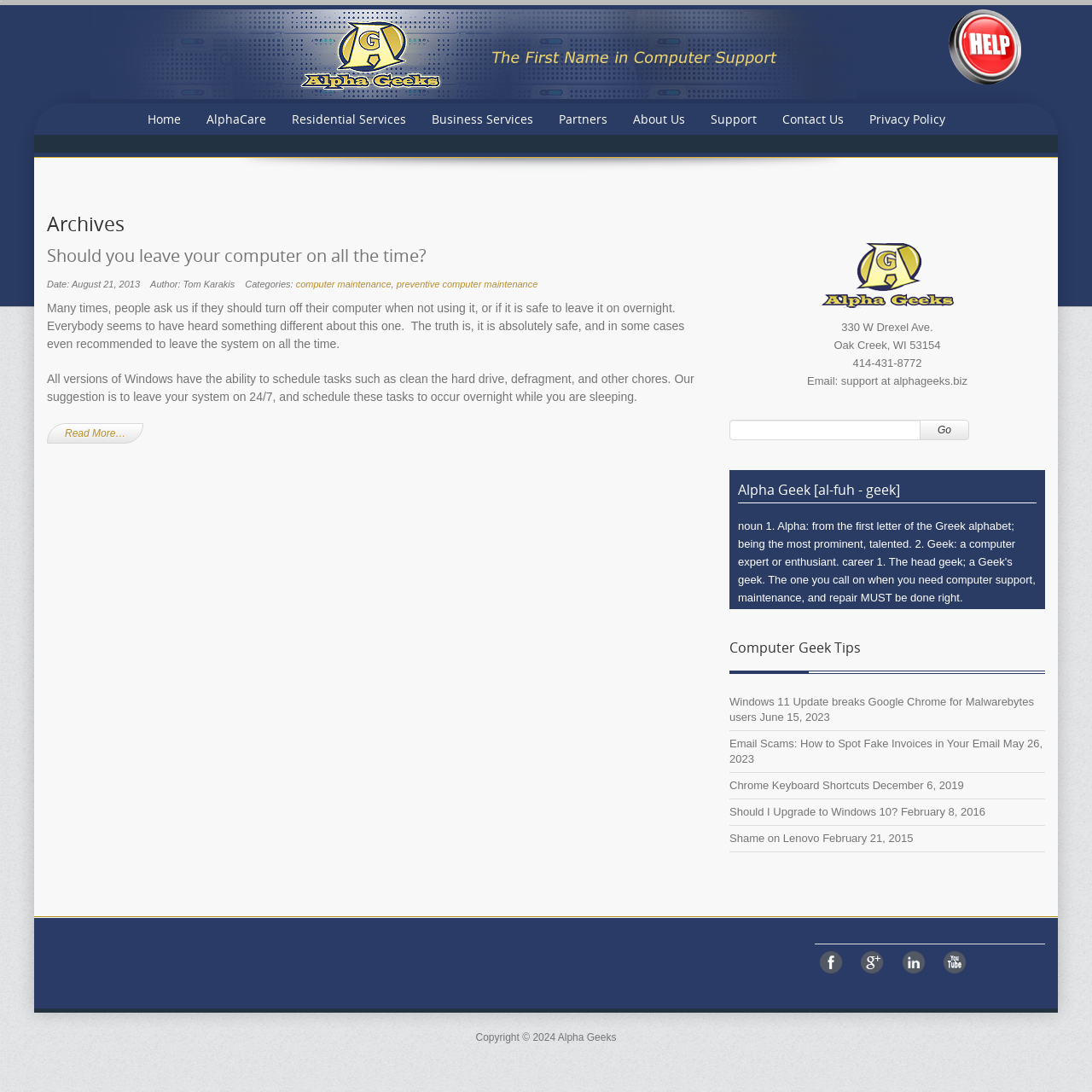What is the topic of the first article?
Please provide a detailed answer to the question.

The first article on the webpage has a heading that says 'Should you leave your computer on all the time?'. This suggests that the topic of the article is whether it is safe or recommended to leave a computer on all the time.